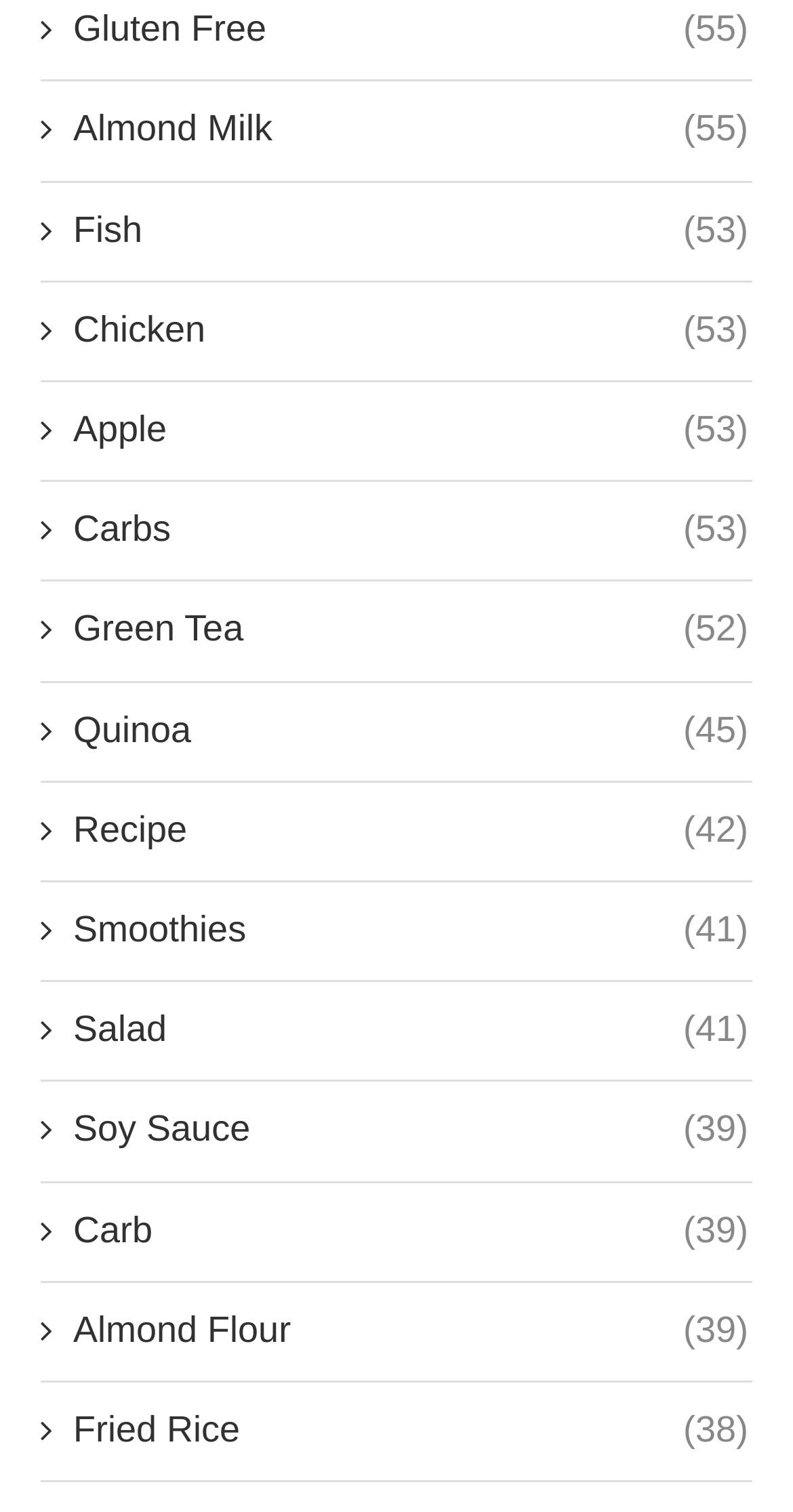How many food categories are listed?
Using the picture, provide a one-word or short phrase answer.

14